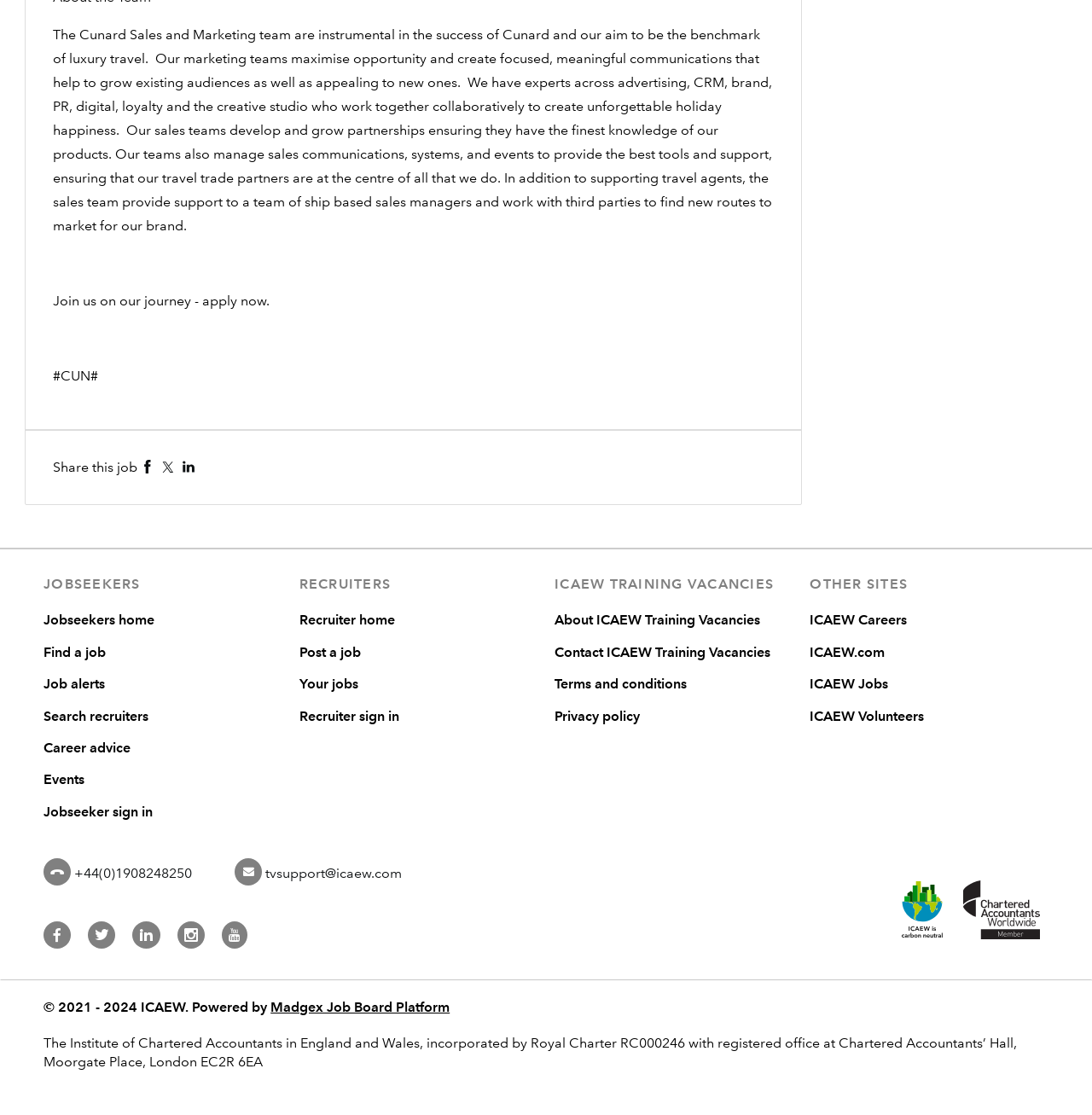Show the bounding box coordinates for the HTML element as described: "About ICAEW Training Vacancies".

[0.508, 0.549, 0.696, 0.563]